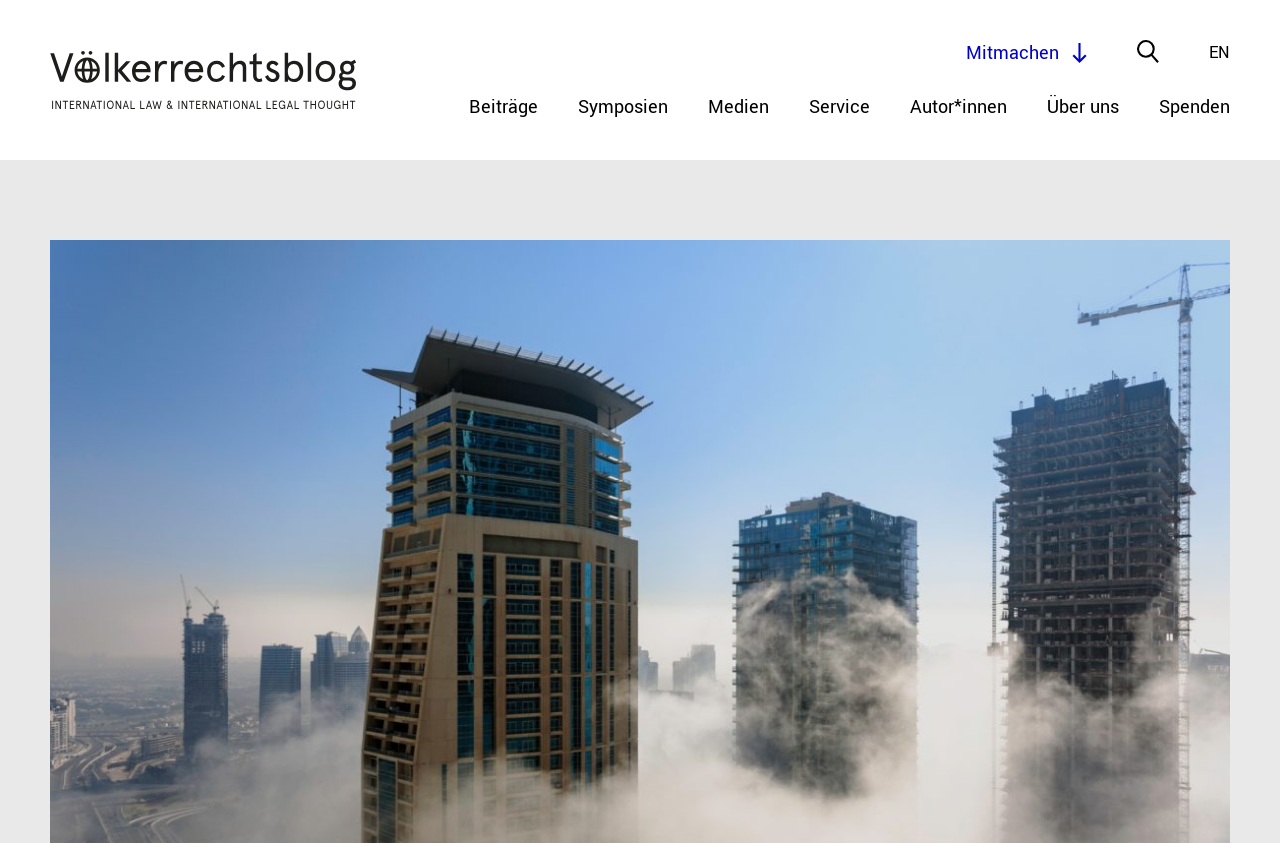Please reply to the following question using a single word or phrase: 
What is the text next to the language switcher?

Mitmachen